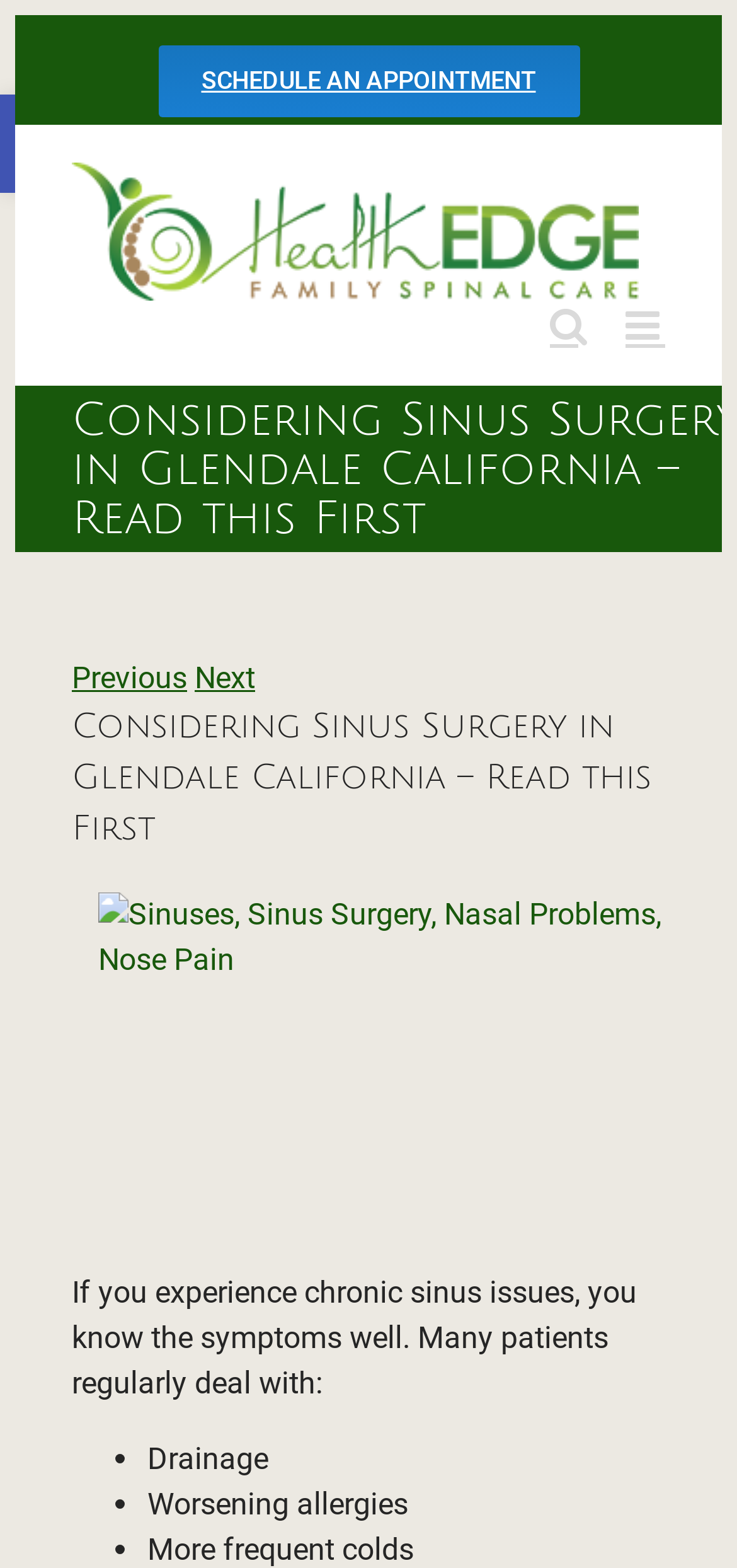Using the provided element description: "aria-label="Toggle mobile menu"", determine the bounding box coordinates of the corresponding UI element in the screenshot.

[0.849, 0.195, 0.903, 0.221]